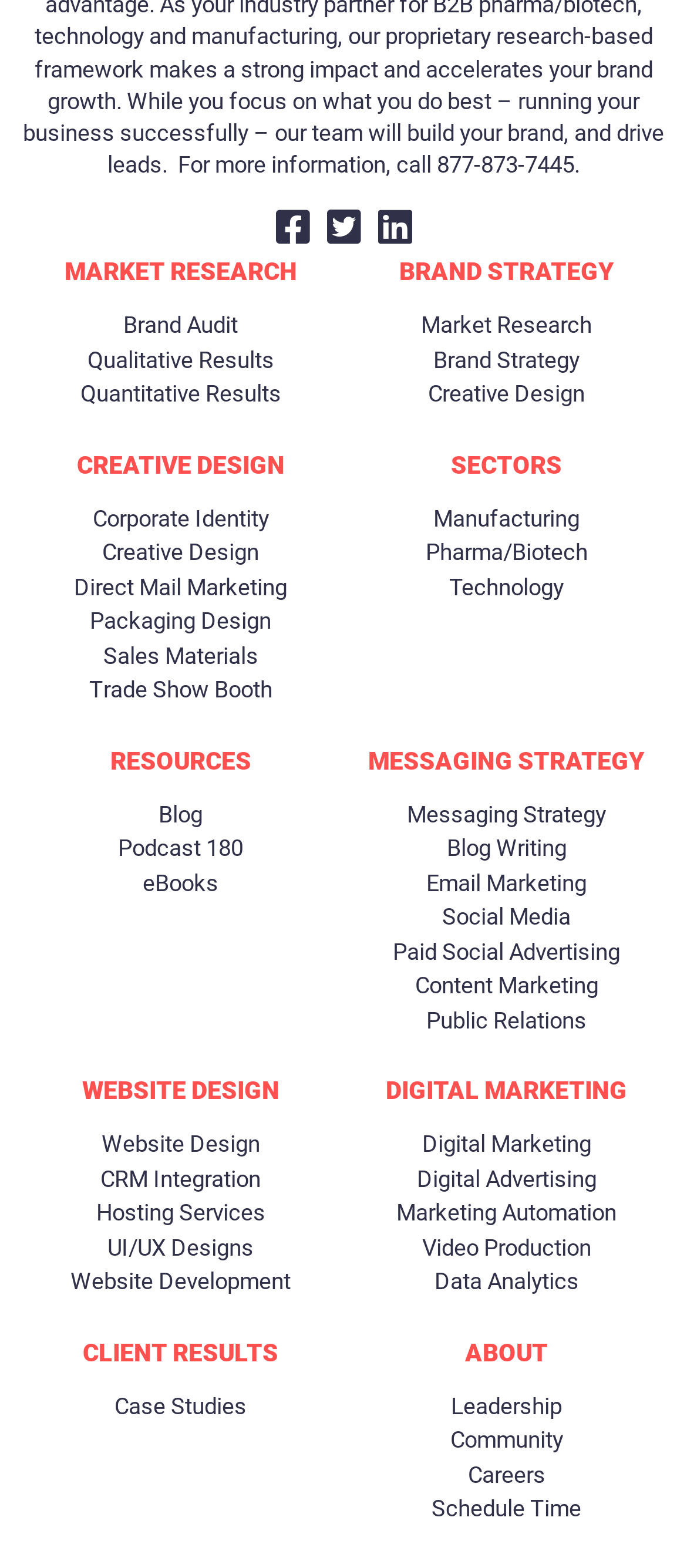What is the third link under 'CREATIVE DESIGN'?
Please use the image to provide a one-word or short phrase answer.

Direct Mail Marketing